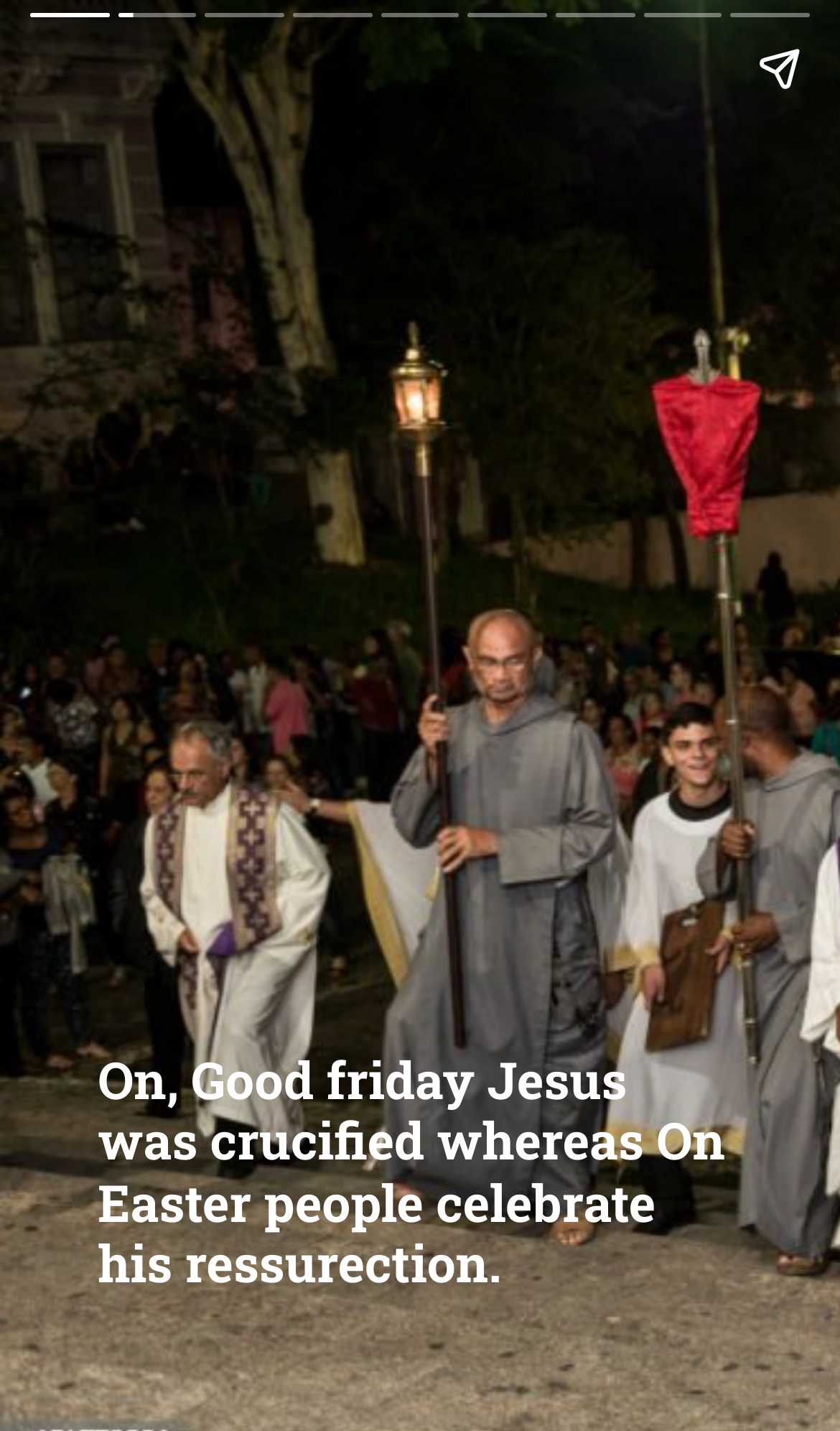Find the bounding box of the UI element described as follows: "aria-label="Share story"".

[0.867, 0.012, 0.99, 0.084]